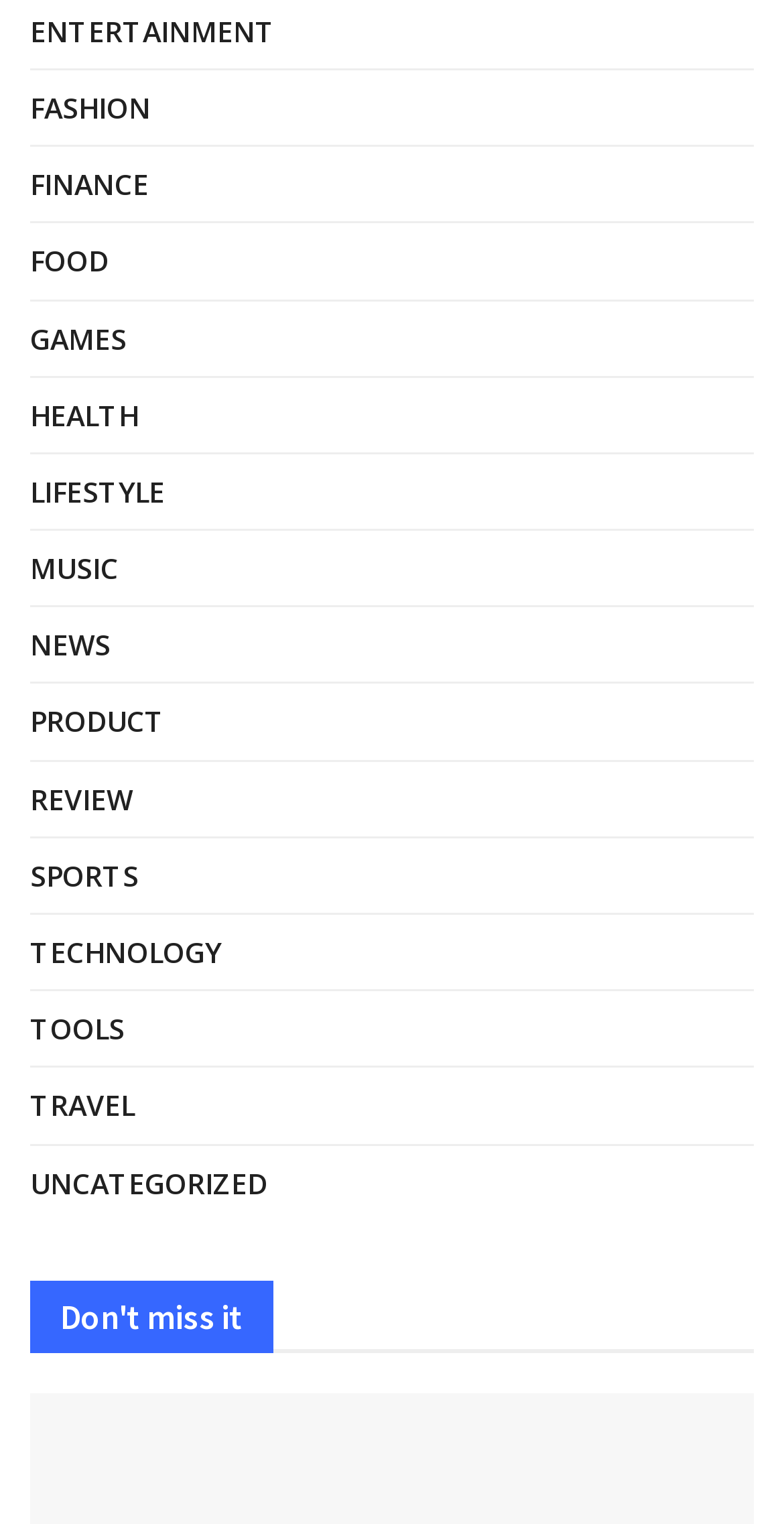Find the bounding box coordinates of the clickable area required to complete the following action: "Explore TECHNOLOGY".

[0.038, 0.608, 0.282, 0.641]